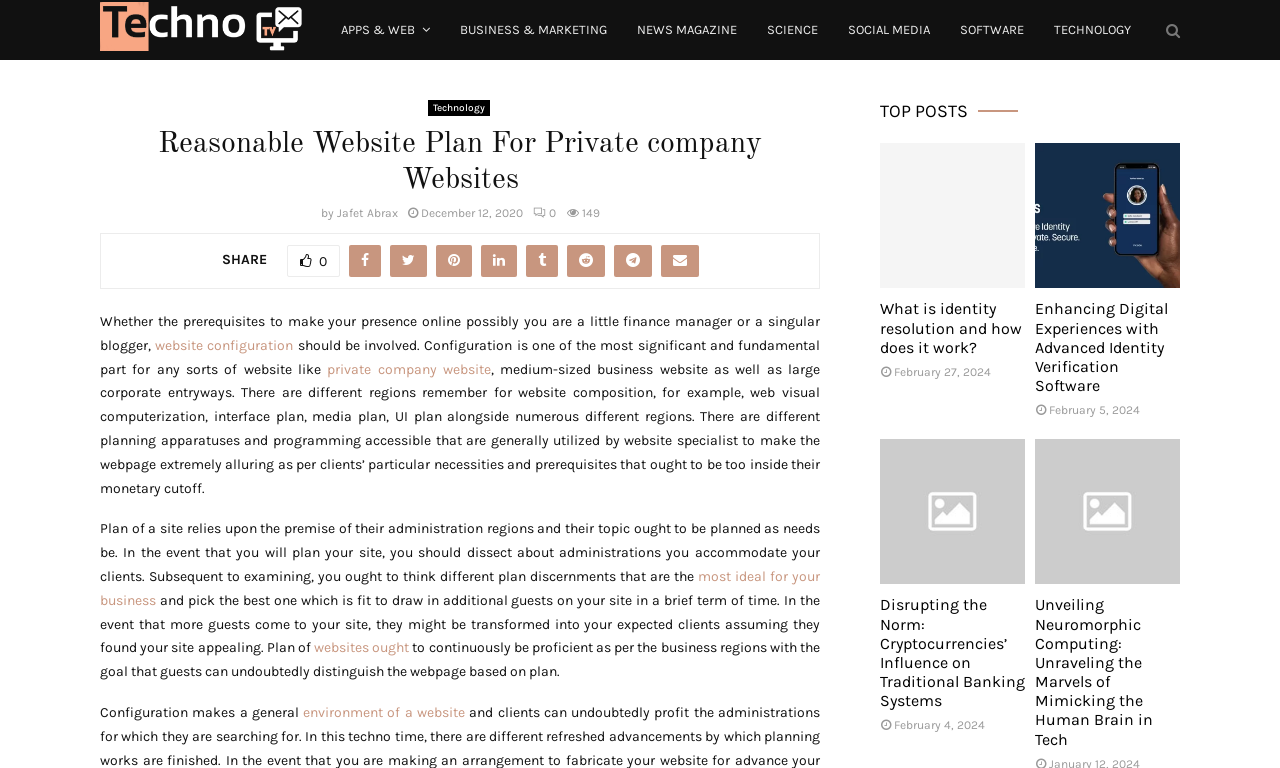Identify the bounding box for the given UI element using the description provided. Coordinates should be in the format (top-left x, top-left y, bottom-right x, bottom-right y) and must be between 0 and 1. Here is the description: Technology

[0.334, 0.13, 0.382, 0.151]